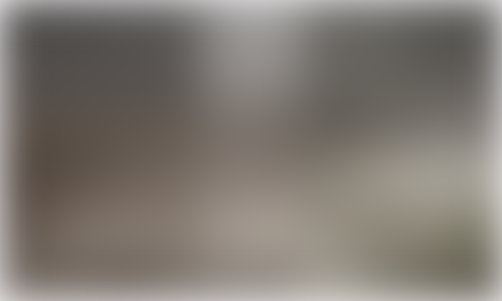Generate a detailed explanation of the scene depicted in the image.

The image titled 'straight road' captures a serene and open landscape featuring a long, unobstructed road extending into the distance. It evokes a sense of journey and exploration, inviting viewers to contemplate the adventures and experiences that lie ahead. The muted tones of the surroundings emphasize the tranquility of the scene, making it an ideal visual representation for concepts related to travel, freedom, and the pursuit of goals. This imagery aligns well with themes of progression and potential, serving as an inspiring backdrop for discussions about both personal and professional growth.